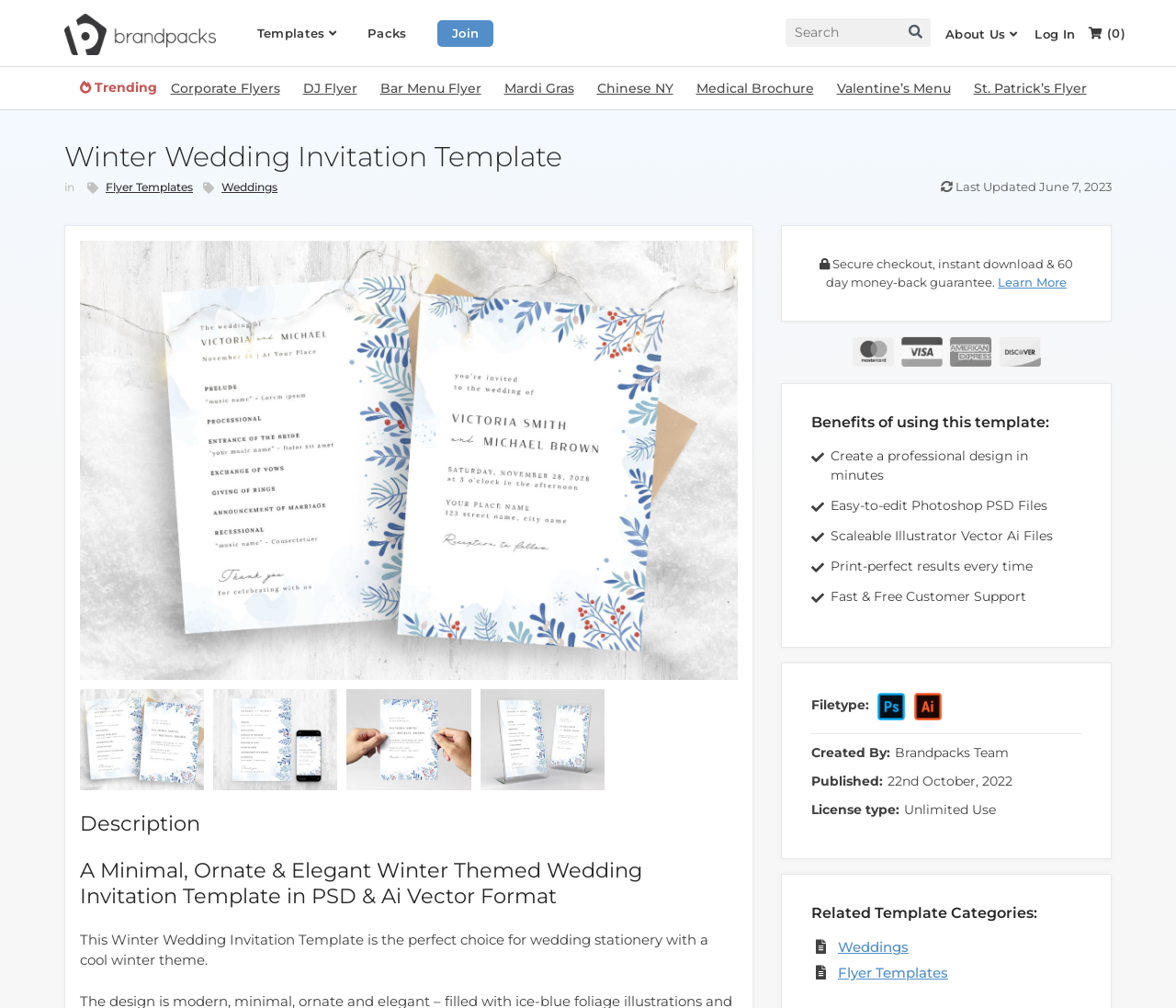Please identify the bounding box coordinates of the element that needs to be clicked to execute the following command: "Checkout now". Provide the bounding box using four float numbers between 0 and 1, formatted as [left, top, right, bottom].

[0.926, 0.001, 0.957, 0.065]